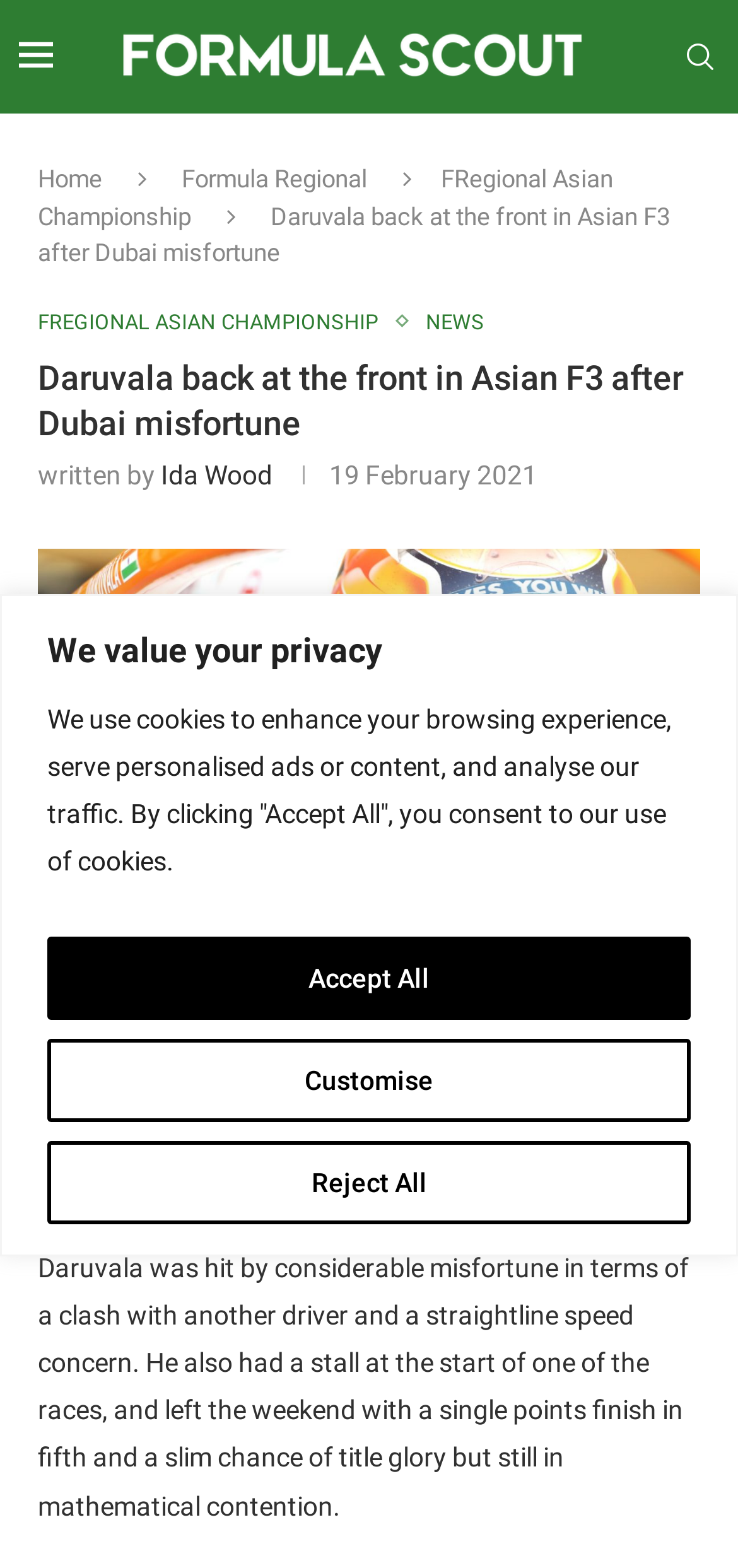Answer the following in one word or a short phrase: 
What is the name of the championship mentioned in the article?

FRegional Asian Championship